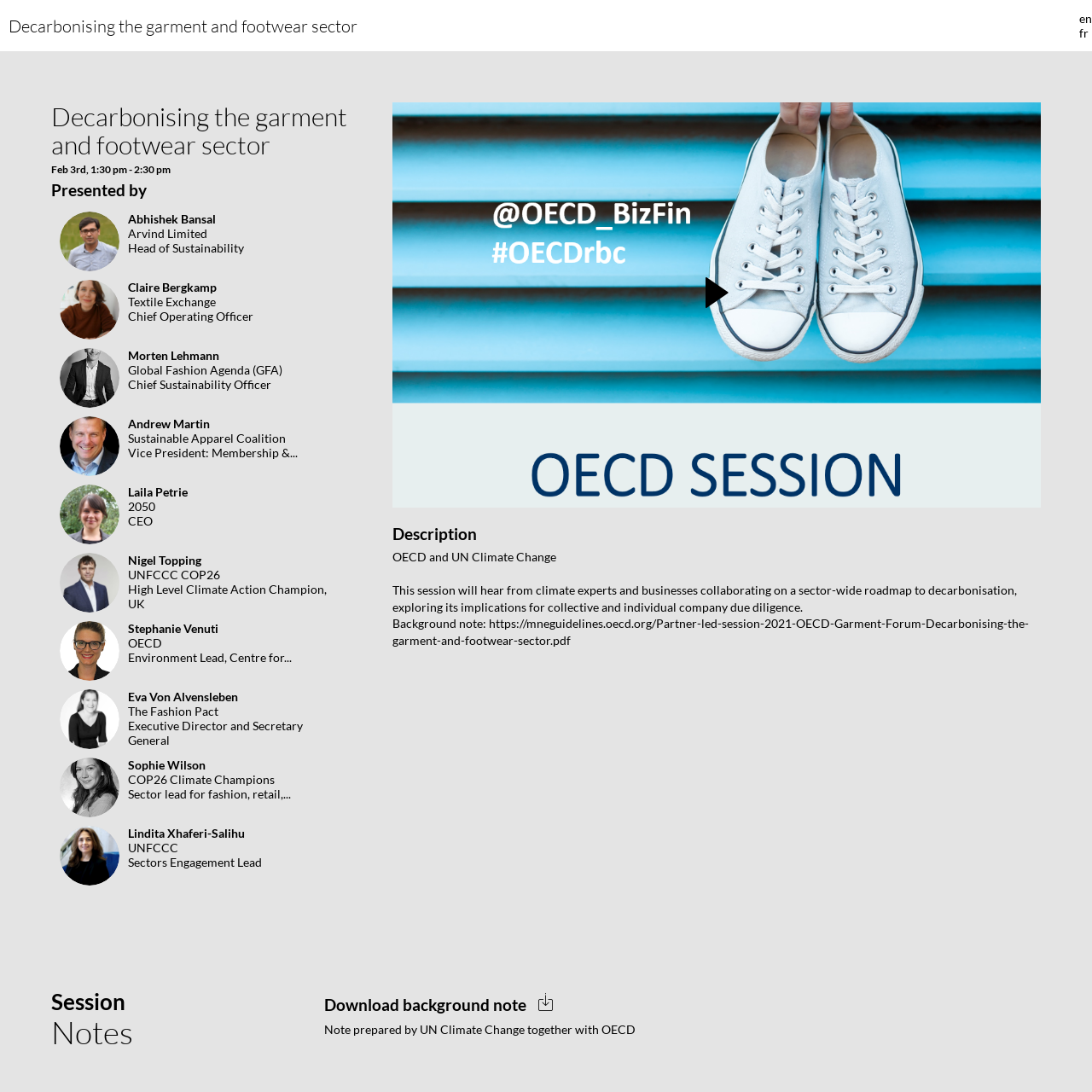Respond to the following question with a brief word or phrase:
What is the topic of this session?

Decarbonising the garment and footwear sector